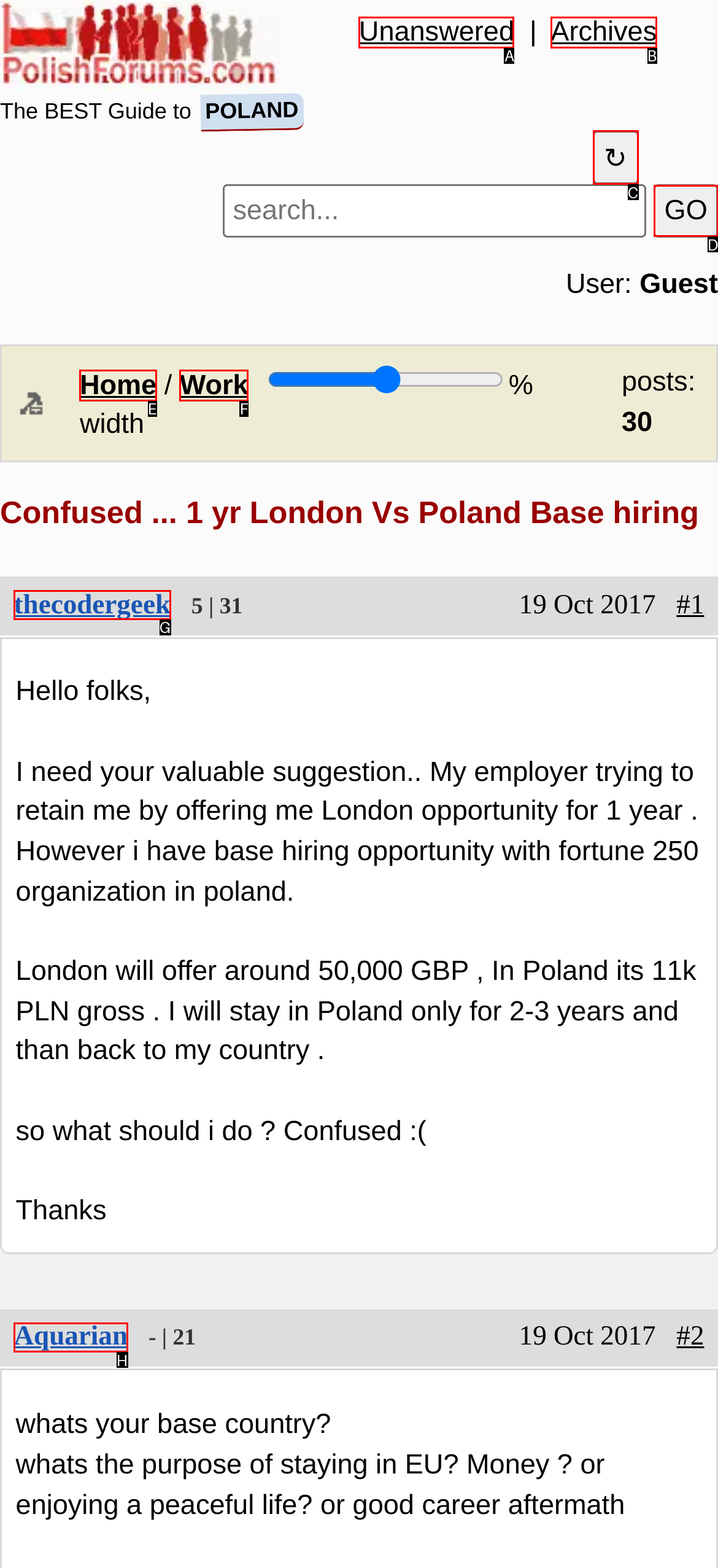Select the correct HTML element to complete the following task: Click on the 'GO' button
Provide the letter of the choice directly from the given options.

D